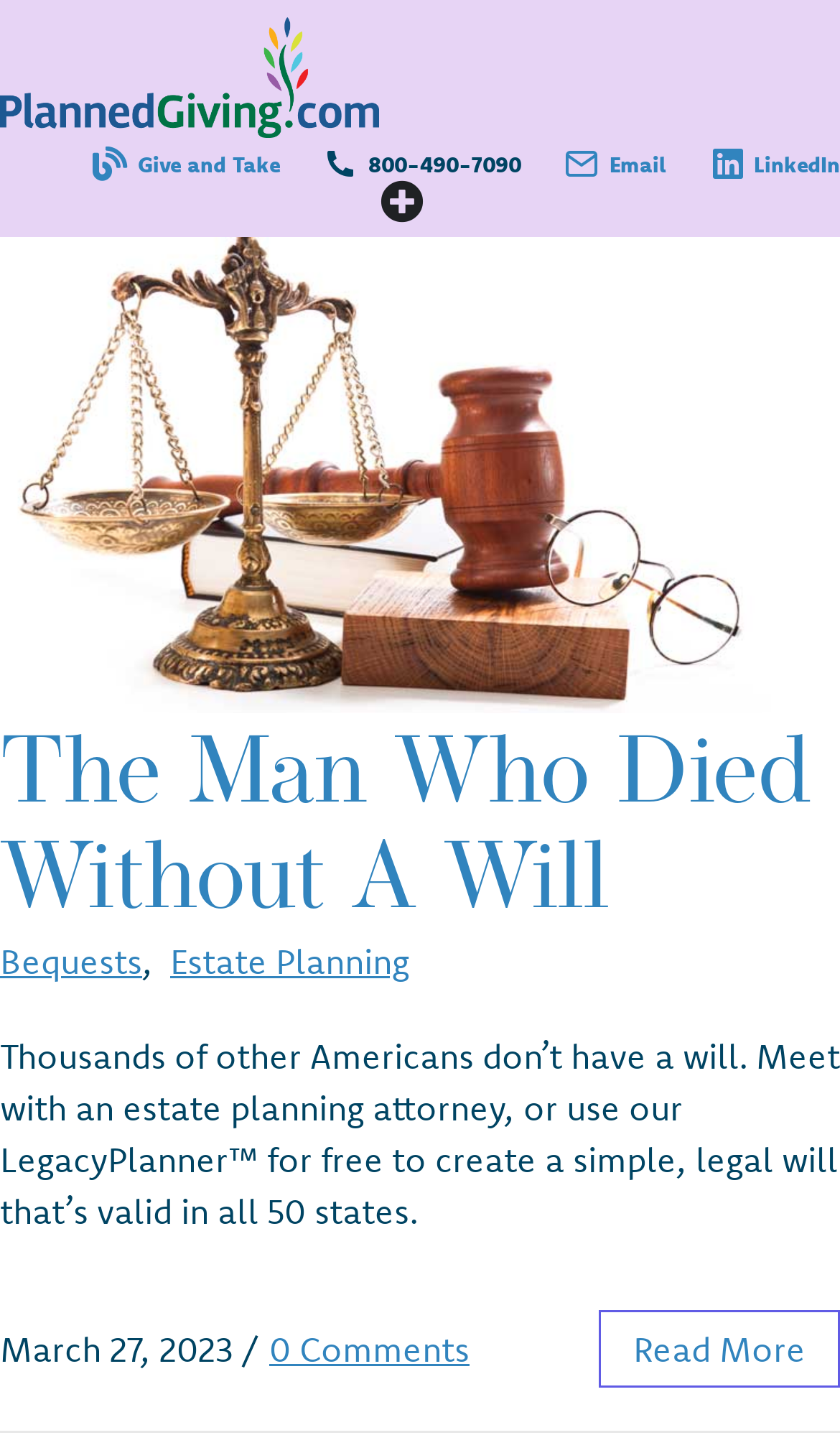Please specify the bounding box coordinates in the format (top-left x, top-left y, bottom-right x, bottom-right y), with all values as floating point numbers between 0 and 1. Identify the bounding box of the UI element described by: Give and Take

[0.1, 0.101, 0.333, 0.125]